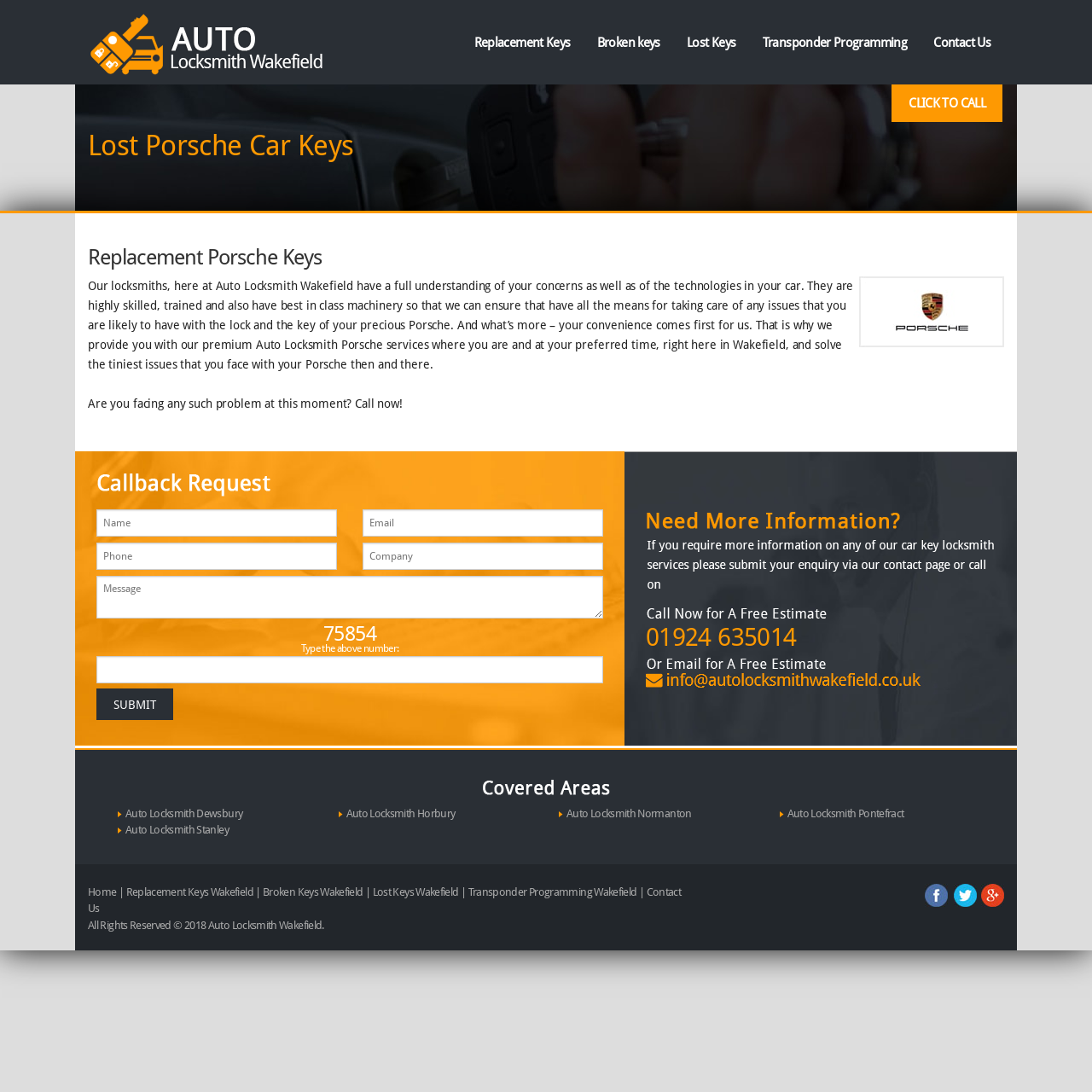Indicate the bounding box coordinates of the element that needs to be clicked to satisfy the following instruction: "Click on the 'Auto Locksmith Wakefield' link". The coordinates should be four float numbers between 0 and 1, i.e., [left, top, right, bottom].

[0.082, 0.028, 0.296, 0.051]